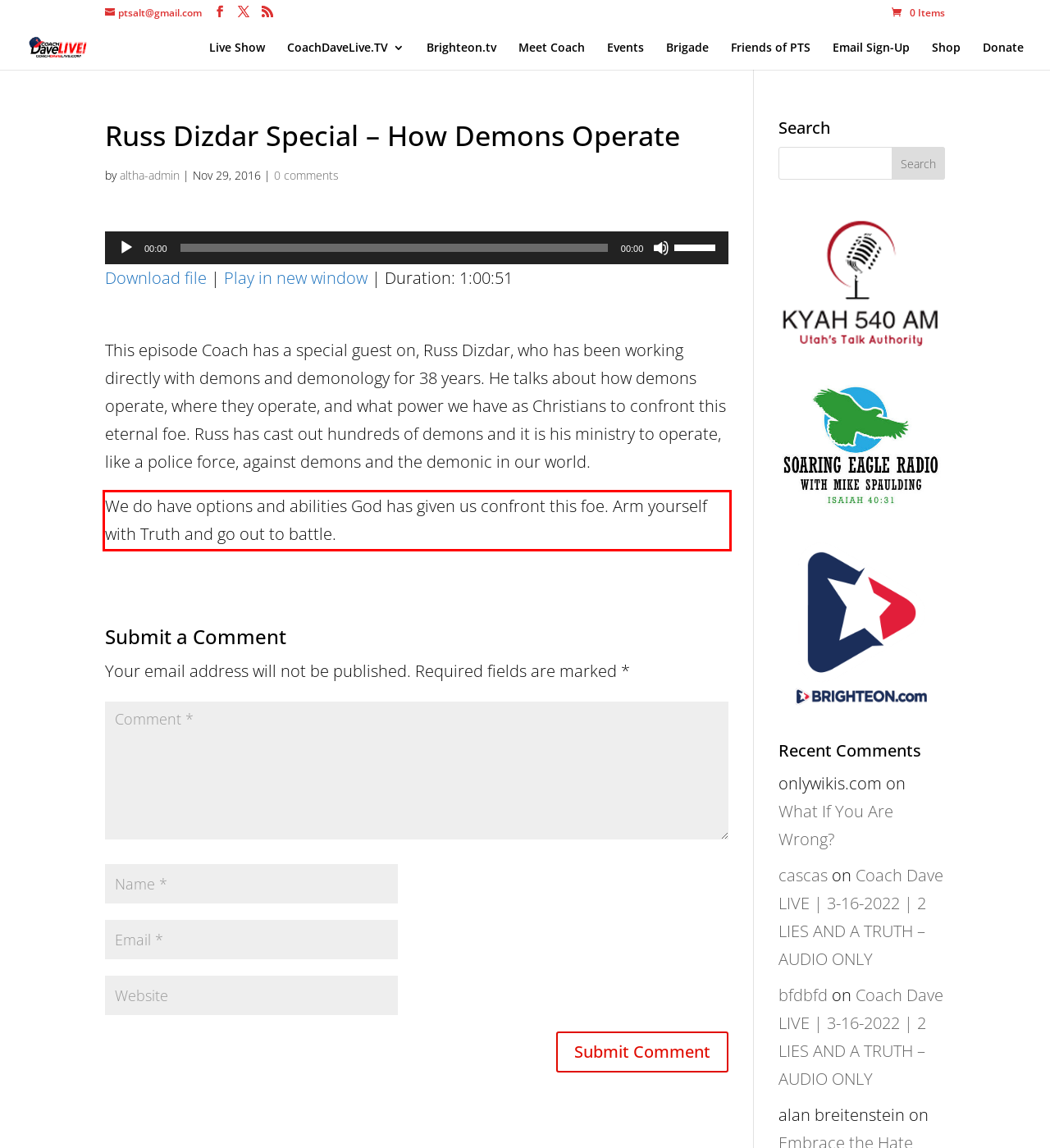You are given a screenshot of a webpage with a UI element highlighted by a red bounding box. Please perform OCR on the text content within this red bounding box.

We do have options and abilities God has given us confront this foe. Arm yourself with Truth and go out to battle.